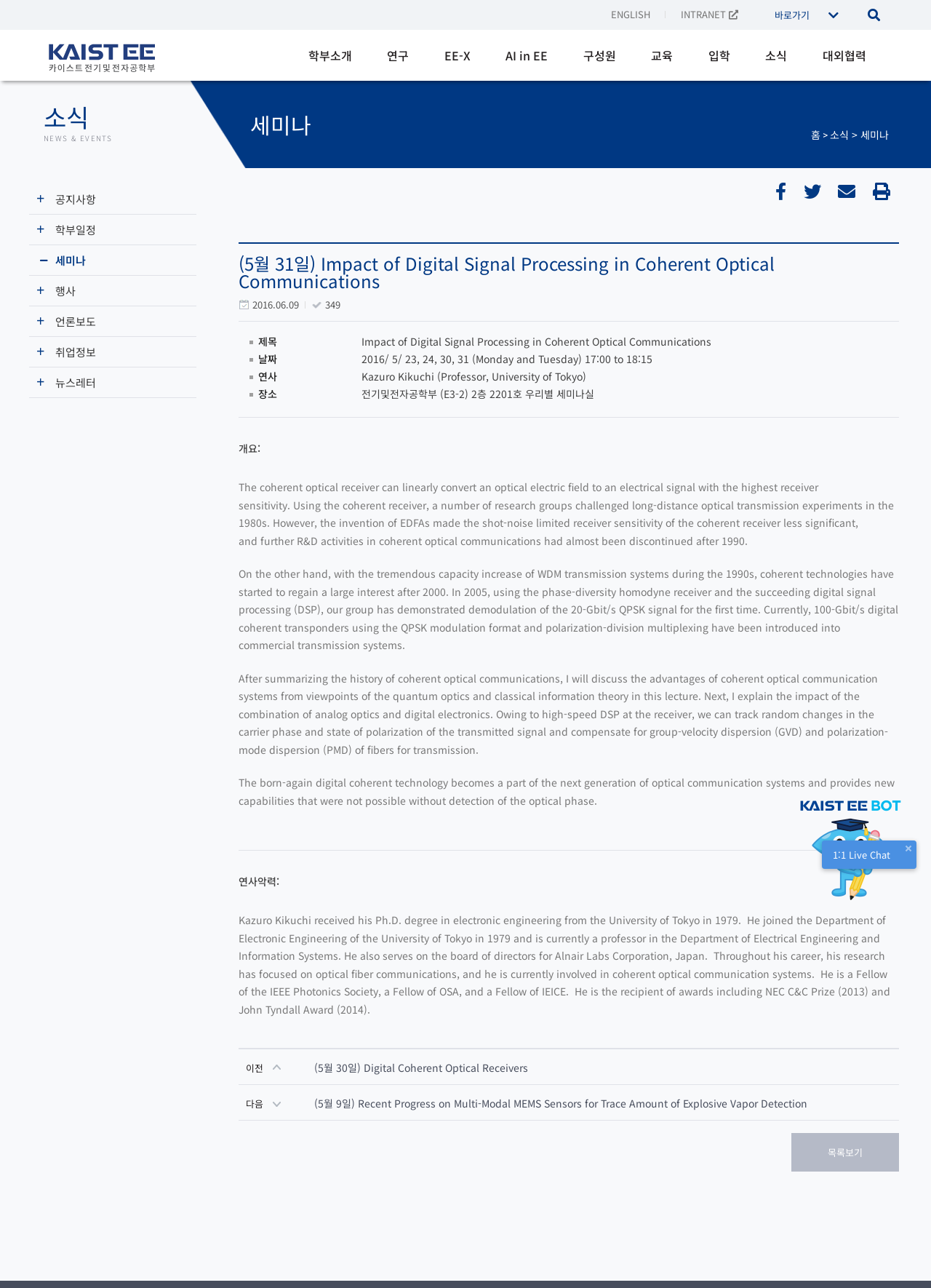Please indicate the bounding box coordinates for the clickable area to complete the following task: "Read the news titled '(5월 31일) Impact of Digital Signal Processing in Coherent Optical Communications'". The coordinates should be specified as four float numbers between 0 and 1, i.e., [left, top, right, bottom].

[0.256, 0.198, 0.966, 0.225]